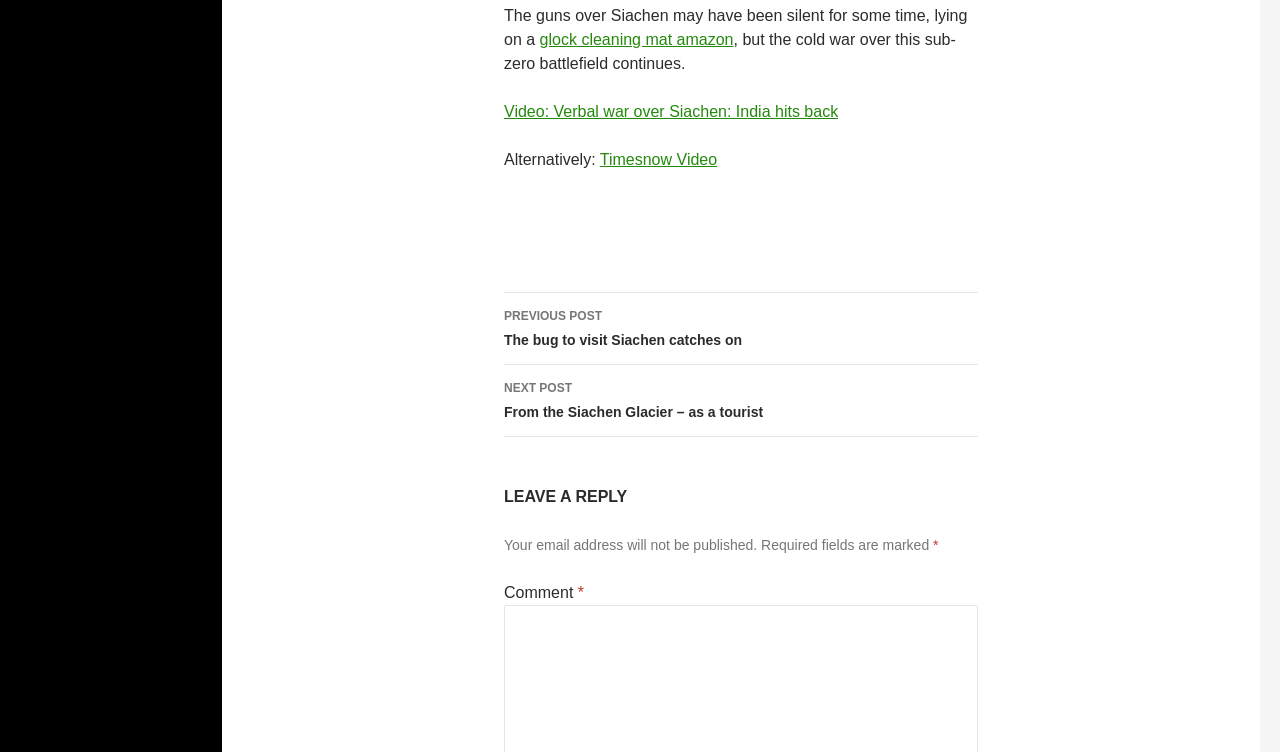Carefully examine the image and provide an in-depth answer to the question: What is the purpose of the 'LEAVE A REPLY' section?

The 'LEAVE A REPLY' section is likely intended for users to leave comments or feedback on the article, as it is accompanied by a 'Comment' text field and fields for email address and other information.